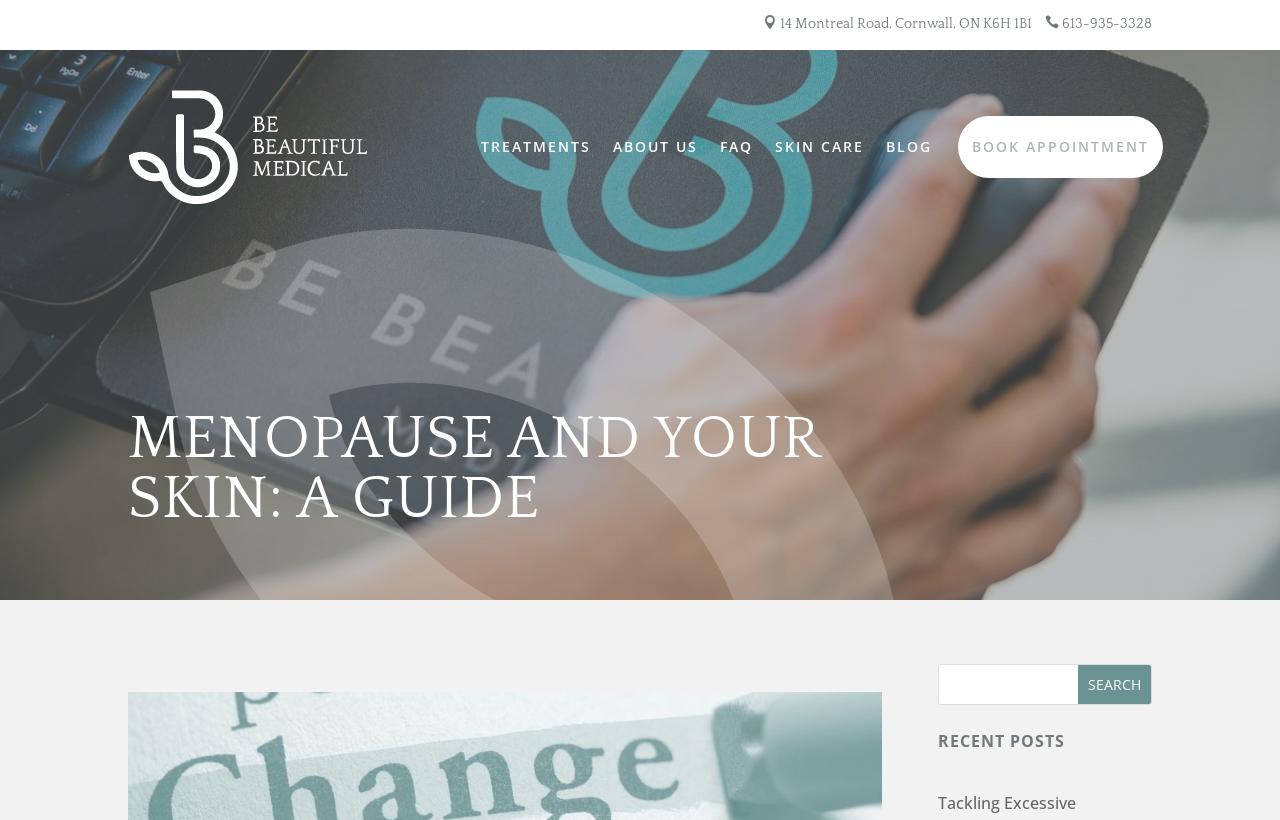Identify the bounding box coordinates of the element that should be clicked to fulfill this task: "Call the phone number". The coordinates should be provided as four float numbers between 0 and 1, i.e., [left, top, right, bottom].

[0.816, 0.02, 0.9, 0.039]